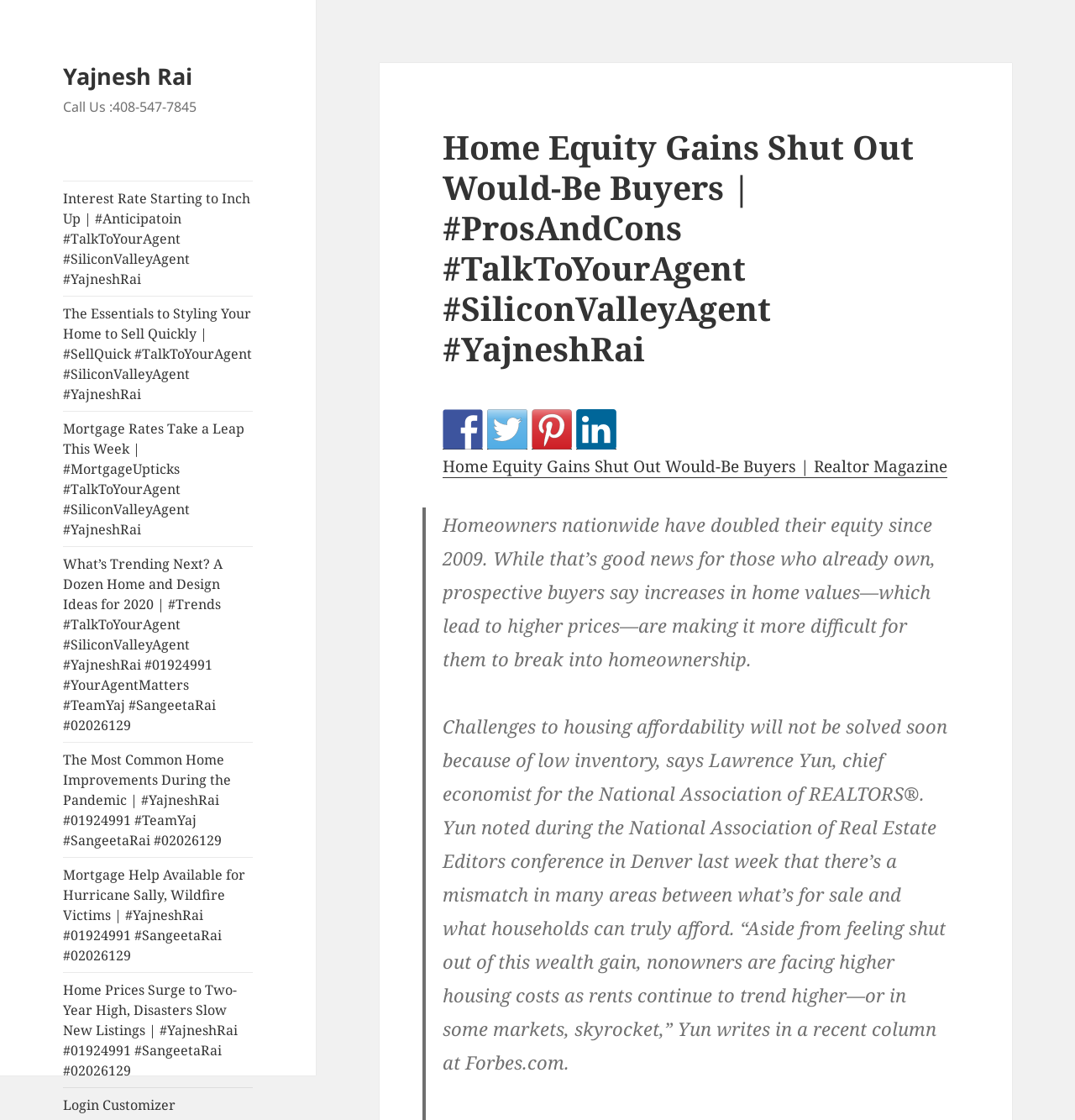Based on the image, give a detailed response to the question: What is the current trend of rents in some markets?

This answer can be obtained by reading the text in the webpage, specifically the sentence '“Aside from feeling shut out of this wealth gain, nonowners are facing higher housing costs as rents continue to trend higher—or in some markets, skyrocket,” Yun writes in a recent column at Forbes.com.'